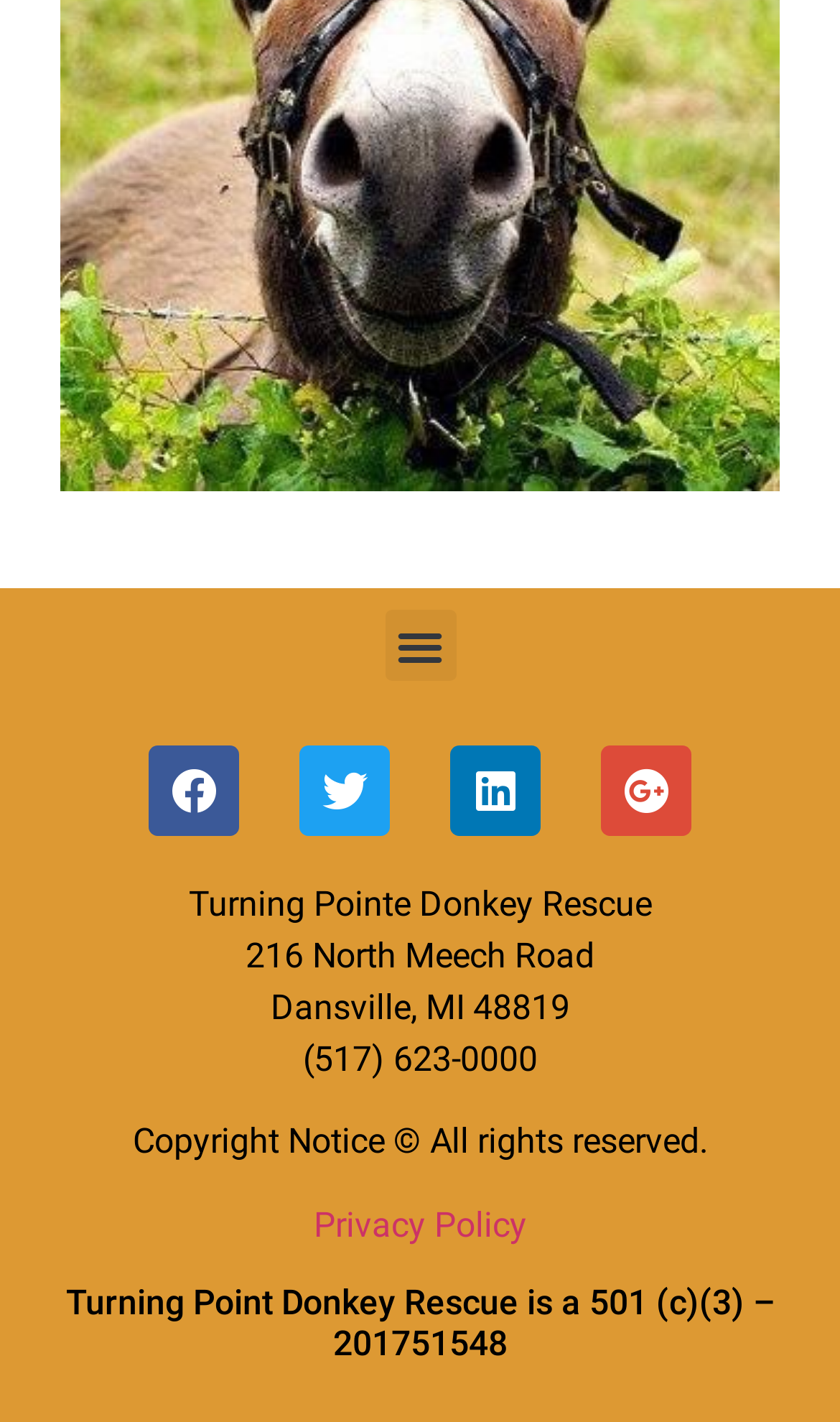Refer to the image and provide an in-depth answer to the question: 
What is the phone number of the organization?

The phone number of the organization can be found in the static text element '(517) 623-0000' located below the address, which suggests that it is the contact information of the organization.